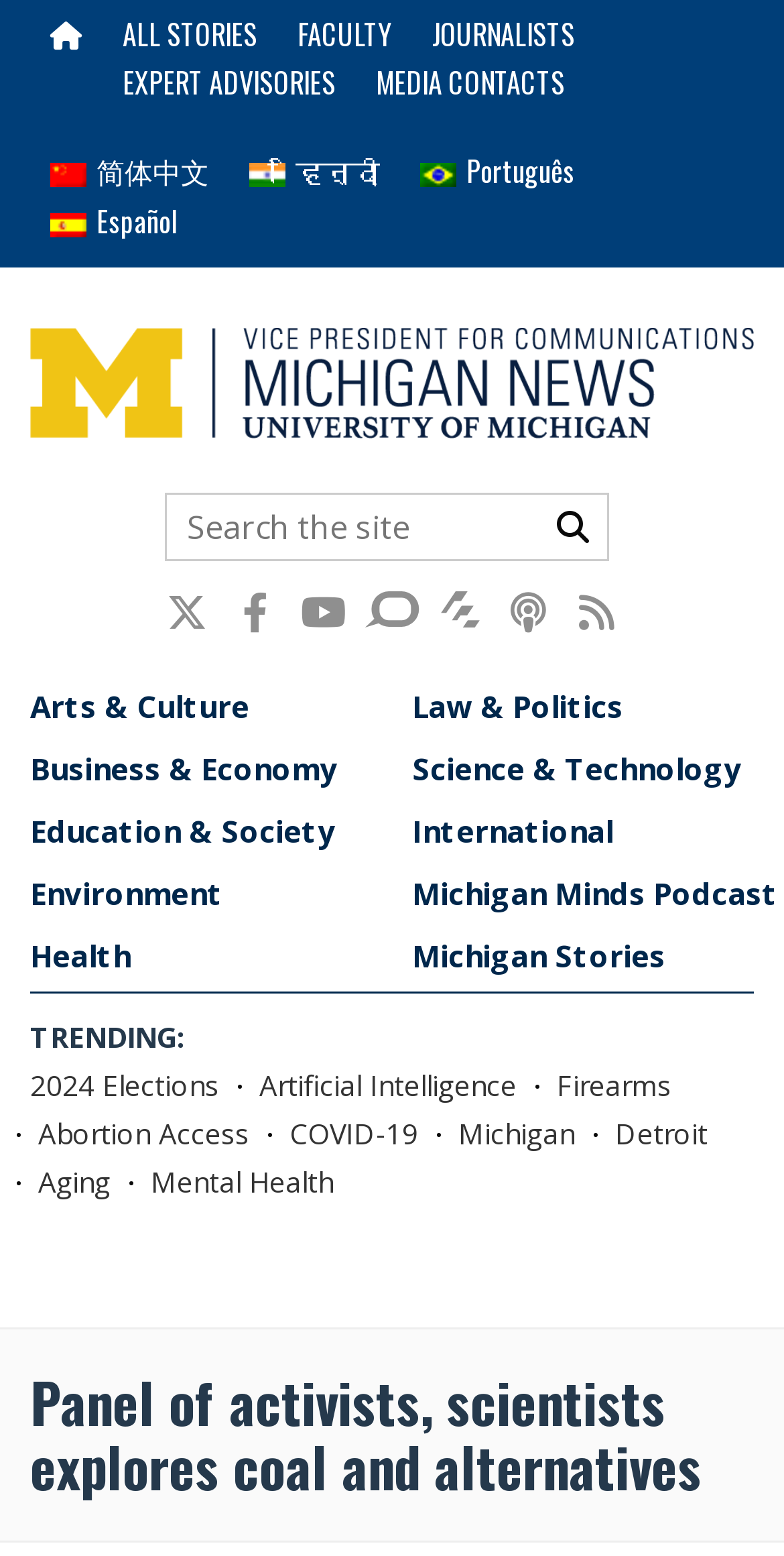What is the language of the webpage?
Provide a thorough and detailed answer to the question.

I found the answer by looking at the content of the webpage, which appears to be written in English. Additionally, the webpage provides links to translate the content into other languages, such as Chinese, Hindi, Portuguese, and Spanish.